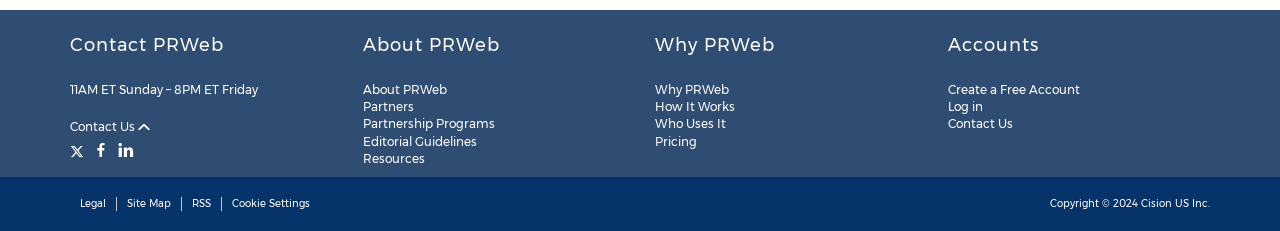Extract the bounding box coordinates for the UI element described by the text: "Log in". The coordinates should be in the form of [left, top, right, bottom] with values between 0 and 1.

[0.74, 0.43, 0.768, 0.495]